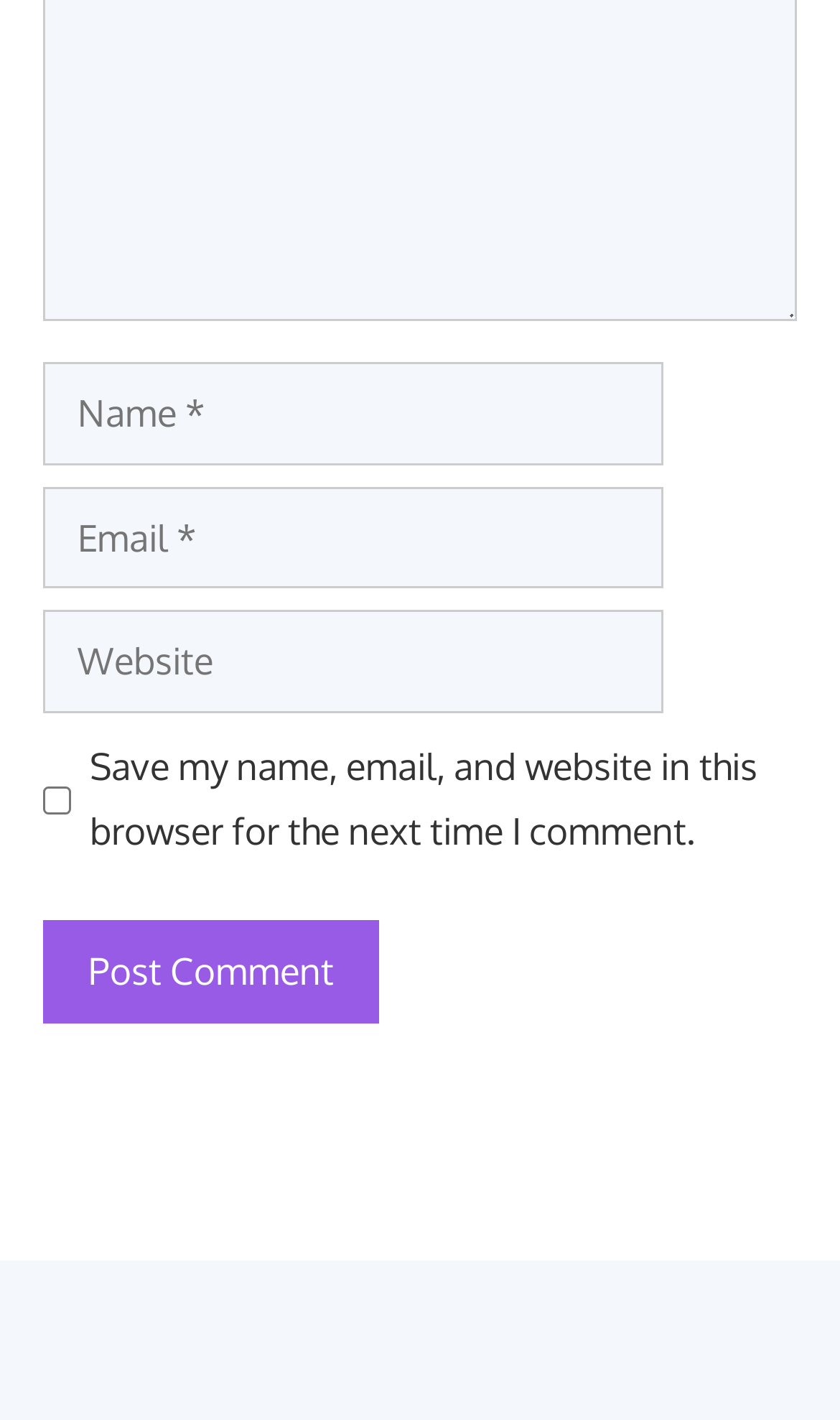Is the 'Website' field required in the form?
Please answer the question with a detailed response using the information from the screenshot.

The 'Website' field is not required in the form because the 'required' property of the corresponding textbox is set to 'False'.